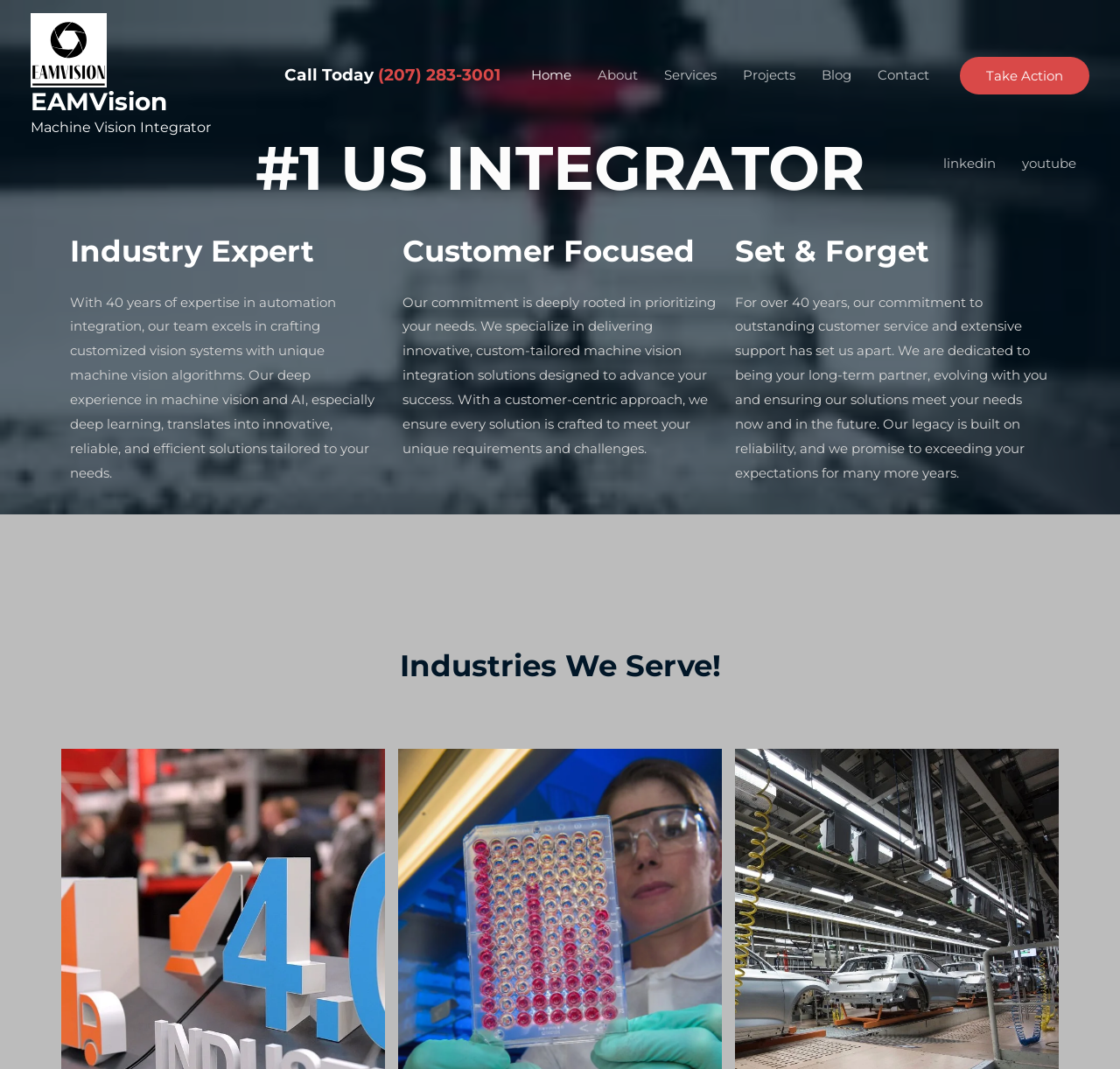Determine the bounding box of the UI element mentioned here: "Take Action". The coordinates must be in the format [left, top, right, bottom] with values ranging from 0 to 1.

[0.857, 0.053, 0.973, 0.088]